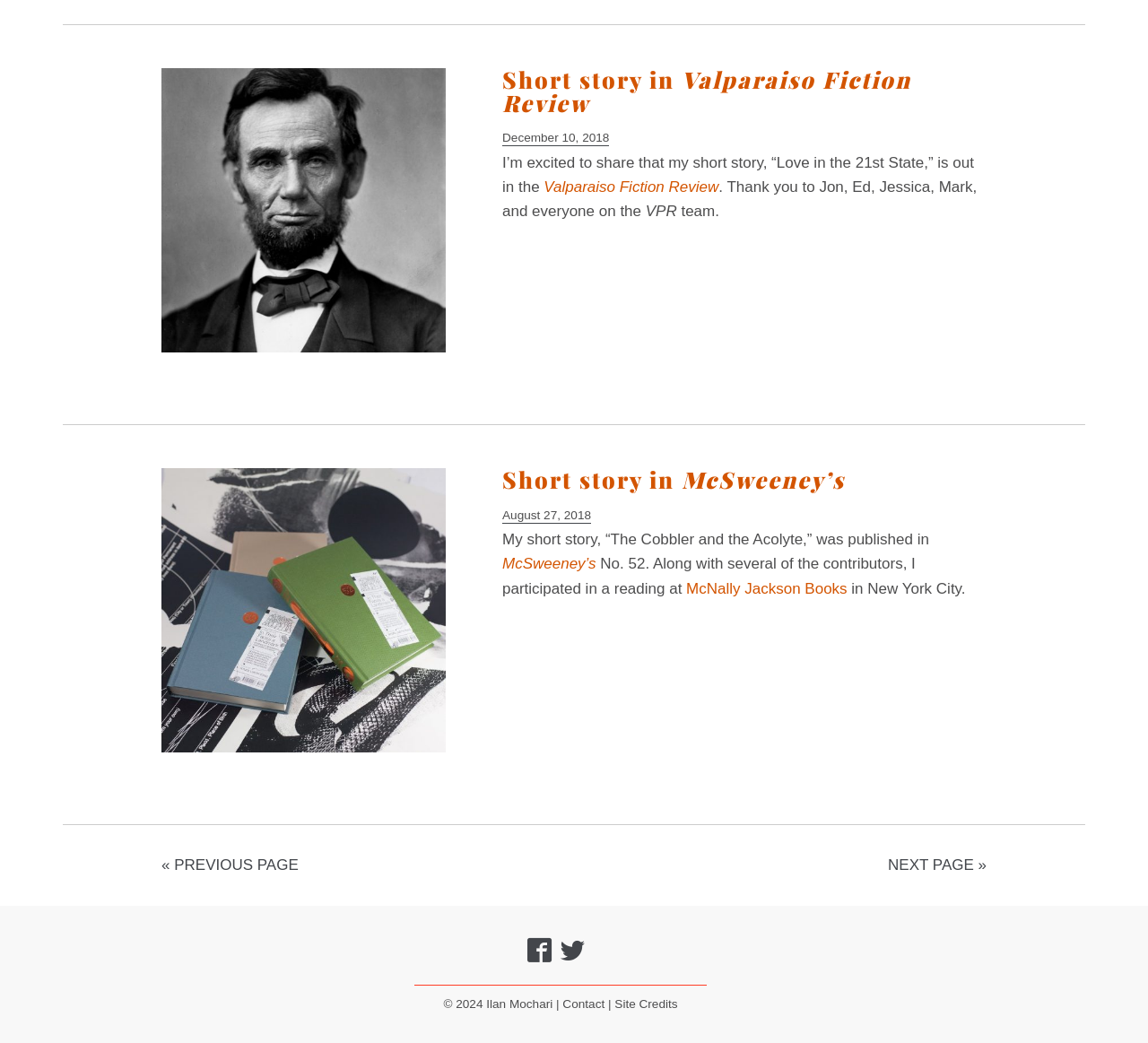Locate the coordinates of the bounding box for the clickable region that fulfills this instruction: "Attend a free workshop".

None